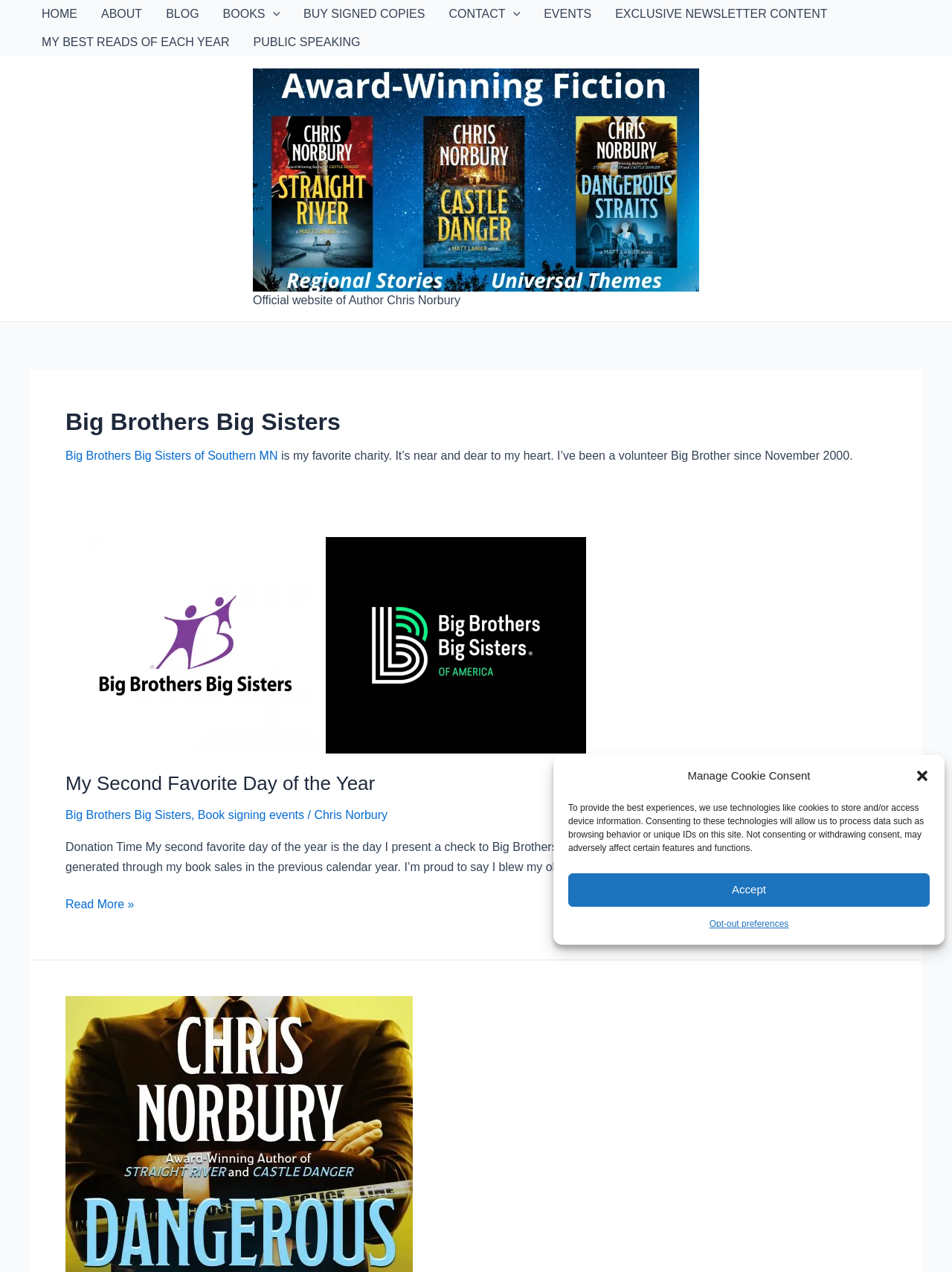Identify and provide the text content of the webpage's primary headline.

Big Brothers Big Sisters